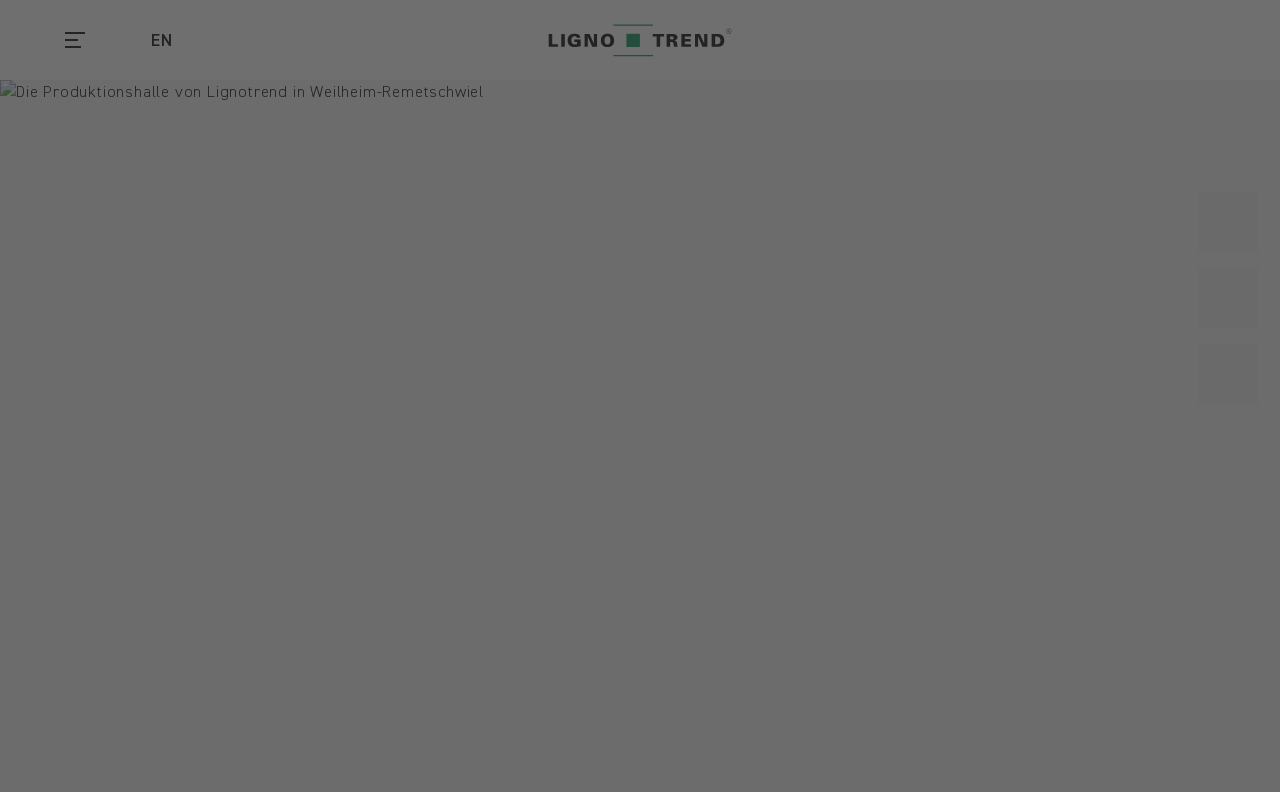Identify the bounding box coordinates for the UI element that matches this description: "2017 - 2022 Mandate".

None